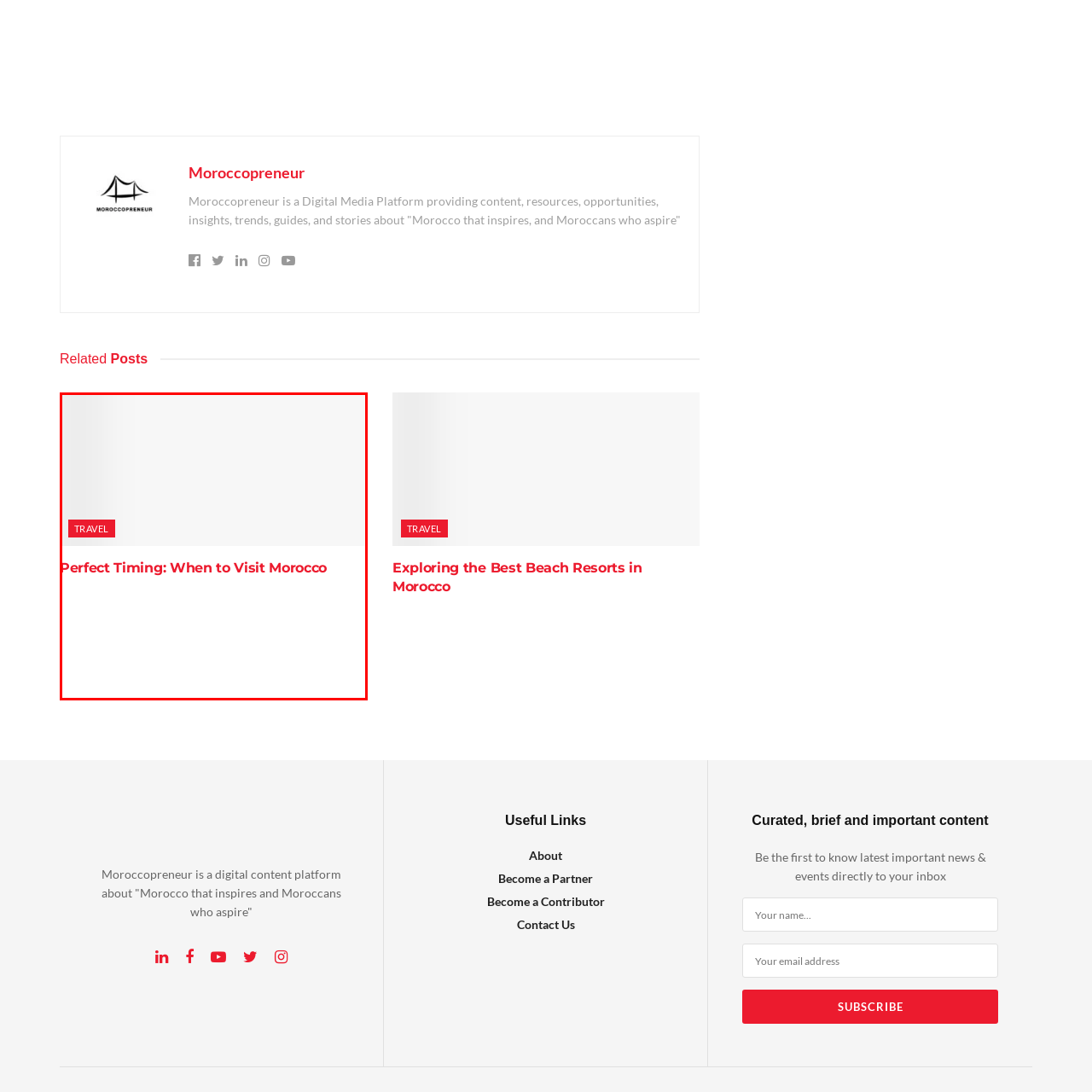Observe the image enclosed by the red rectangle, What is the focus of the article?
 Give a single word or phrase as your answer.

Travel insights and recommendations